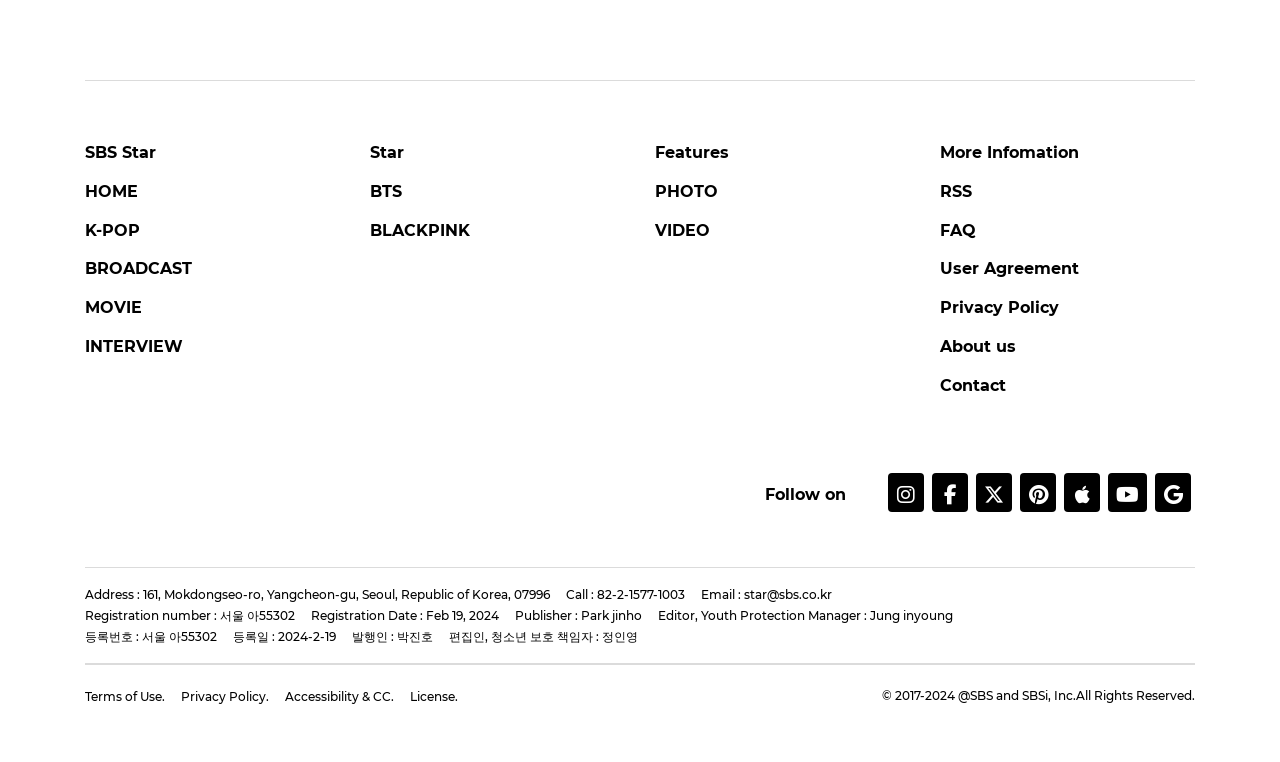Determine the bounding box coordinates of the region I should click to achieve the following instruction: "Click on HOME". Ensure the bounding box coordinates are four float numbers between 0 and 1, i.e., [left, top, right, bottom].

[0.066, 0.238, 0.266, 0.279]